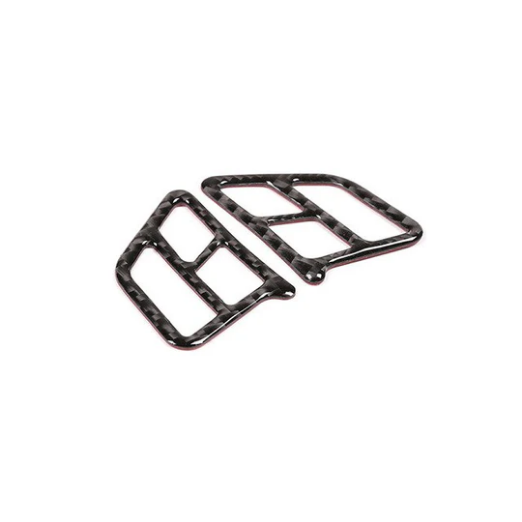Can you give a comprehensive explanation to the question given the content of the image?
Is installation of the trim permanent?

According to the caption, installation is 'straightforward' and does not require 'any permanent modifications', implying that the installation process is reversible and does not involve making permanent changes to the vehicle.